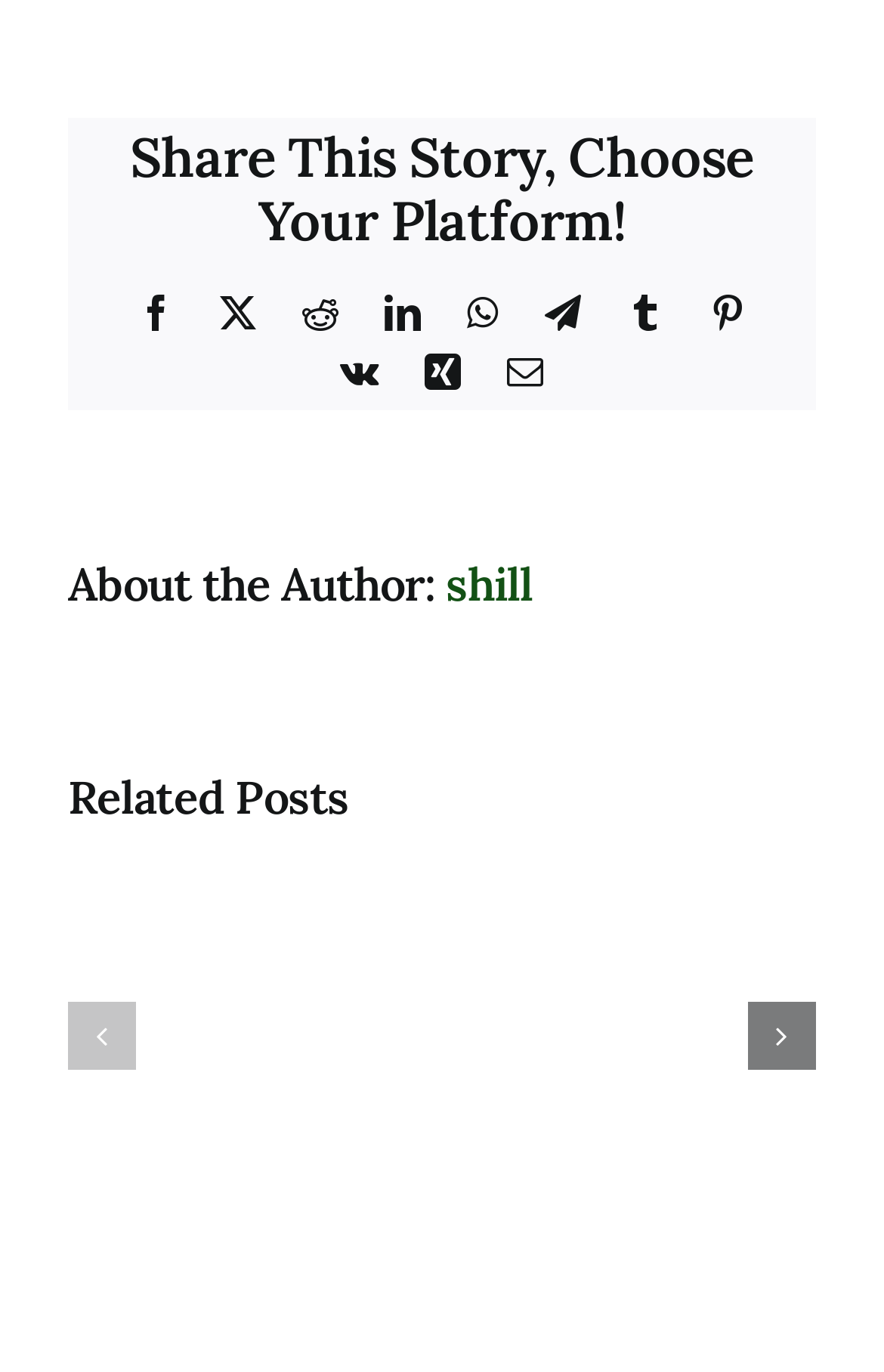How many social media platforms are available for sharing?
Please provide a comprehensive answer based on the visual information in the image.

The social media platforms are listed as link elements with icons, and there are 11 of them: Facebook, X, Reddit, LinkedIn, WhatsApp, Telegram, Tumblr, Pinterest, Vk, Xing, and Email.